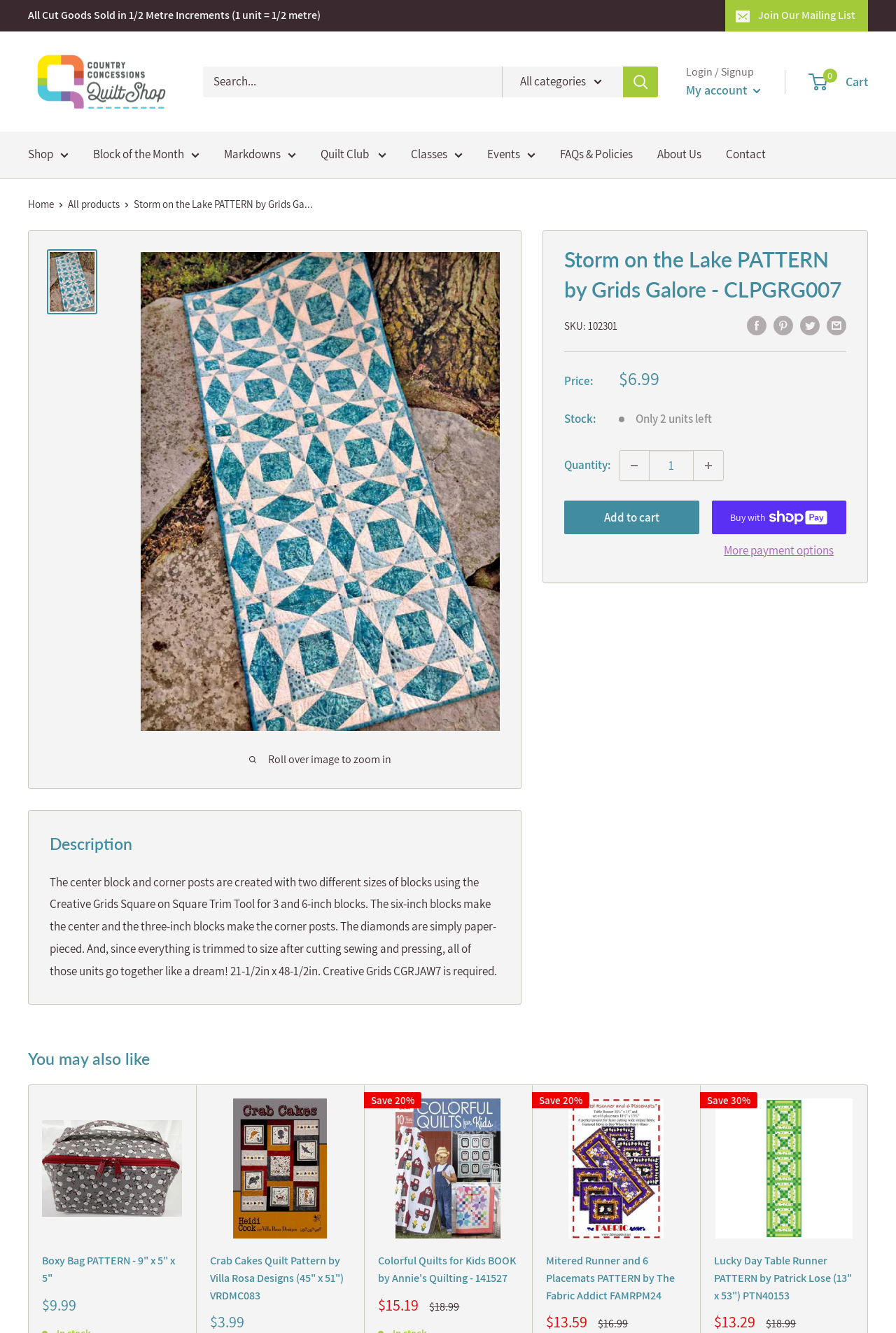How many units of the product are left in stock?
Give a thorough and detailed response to the question.

I found this information in the LayoutTable section, where it says 'Stock:' and 'Only 2 units left' in the adjacent LayoutTableCells.